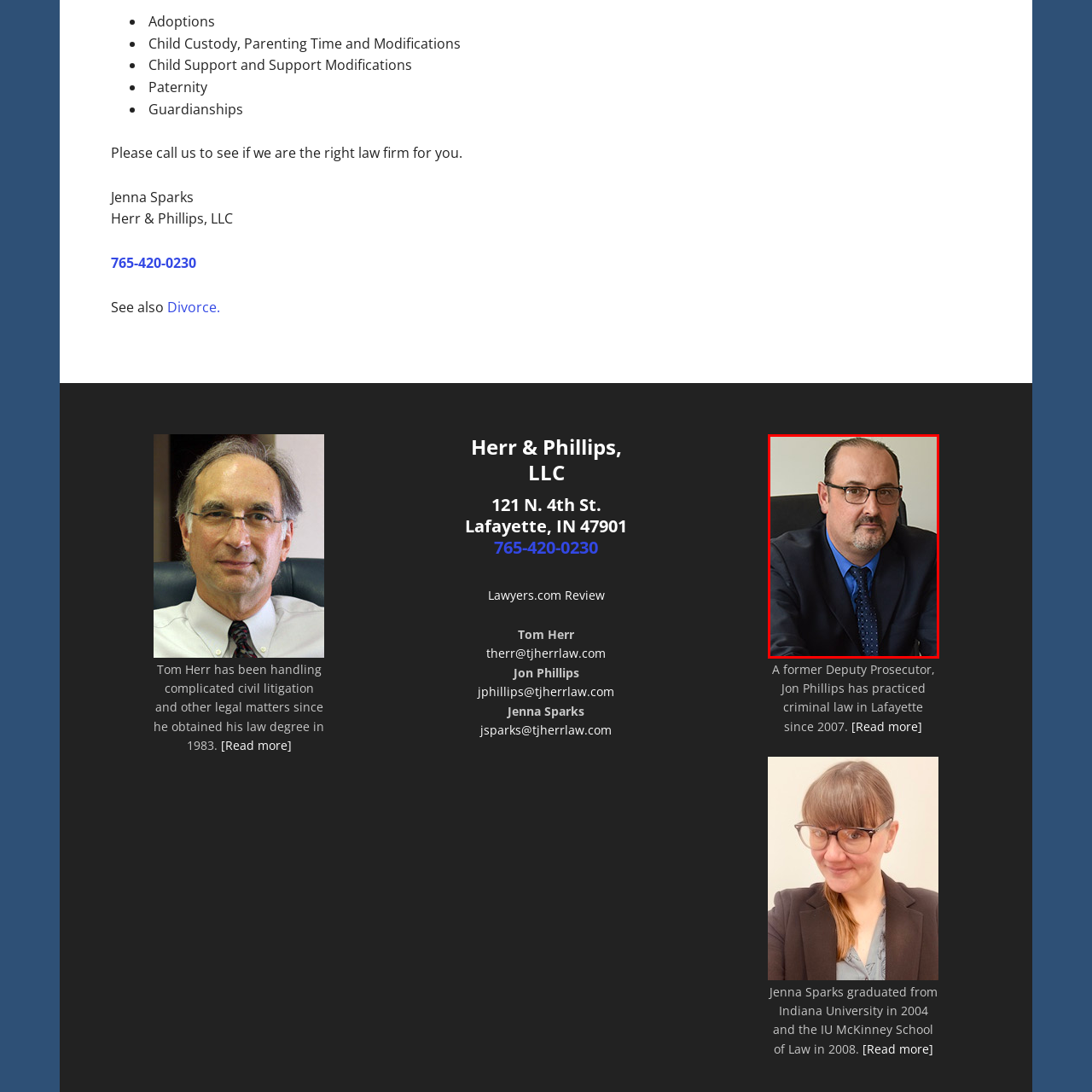Give a detailed account of the picture within the red bounded area.

The image features Jon Phillips, an attorney with a background as a former Deputy Prosecutor, who has been practicing criminal law in Lafayette since 2007. He is portrayed in a professional setting, wearing a dark suit and a light blue shirt, complemented by a tie. With a serious demeanor, he gazes directly at the camera, suggesting confidence and expertise. Jon Phillips represents the law firm Herr & Phillips, LLC, located at 121 N. 4th St., Lafayette, IN. His extensive legal experience is highlighted in the accompanying text, which notes his dedication to navigating complex legal matters.